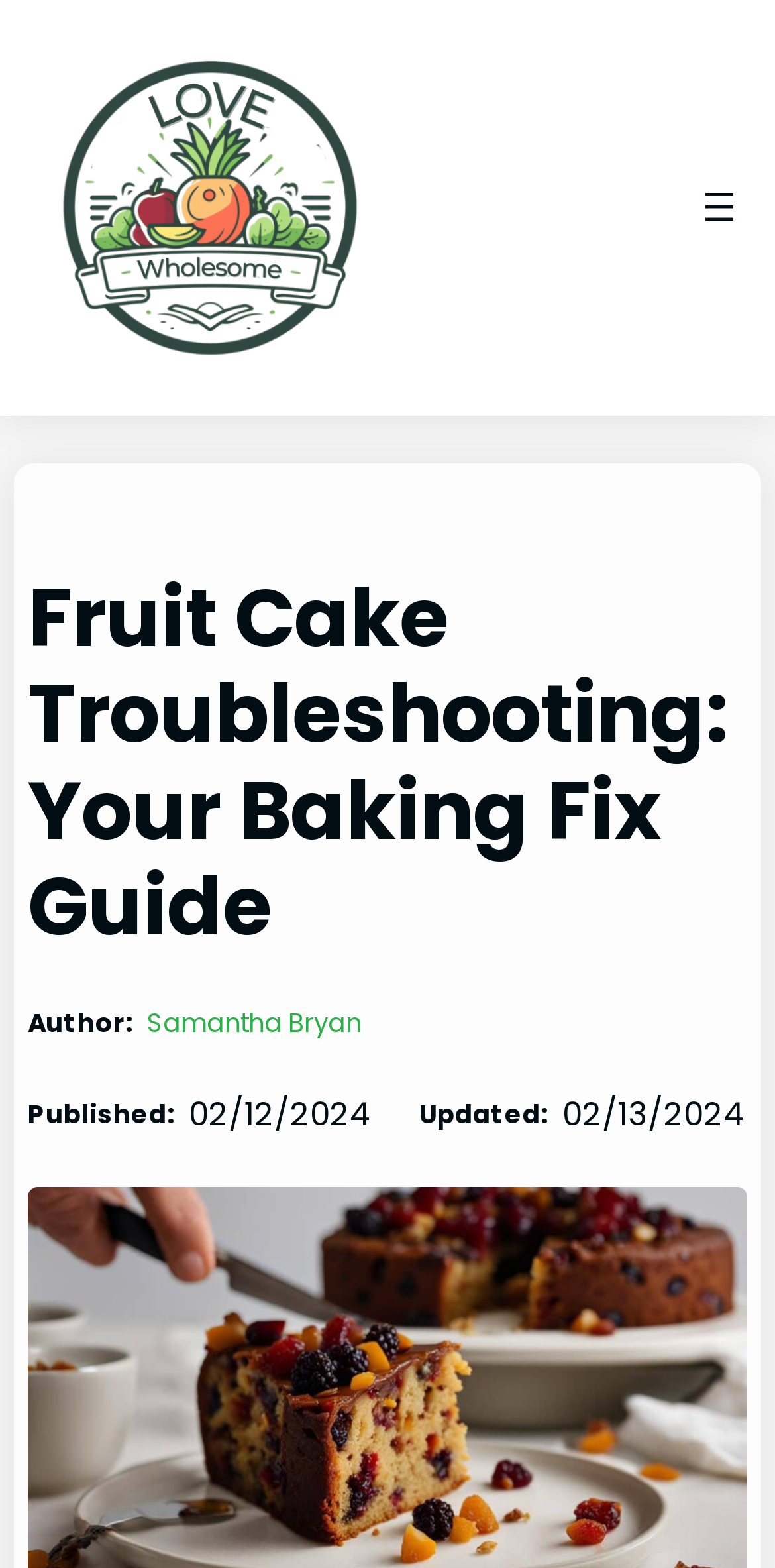Given the element description: "Samantha Bryan", predict the bounding box coordinates of the UI element it refers to, using four float numbers between 0 and 1, i.e., [left, top, right, bottom].

[0.19, 0.641, 0.467, 0.663]